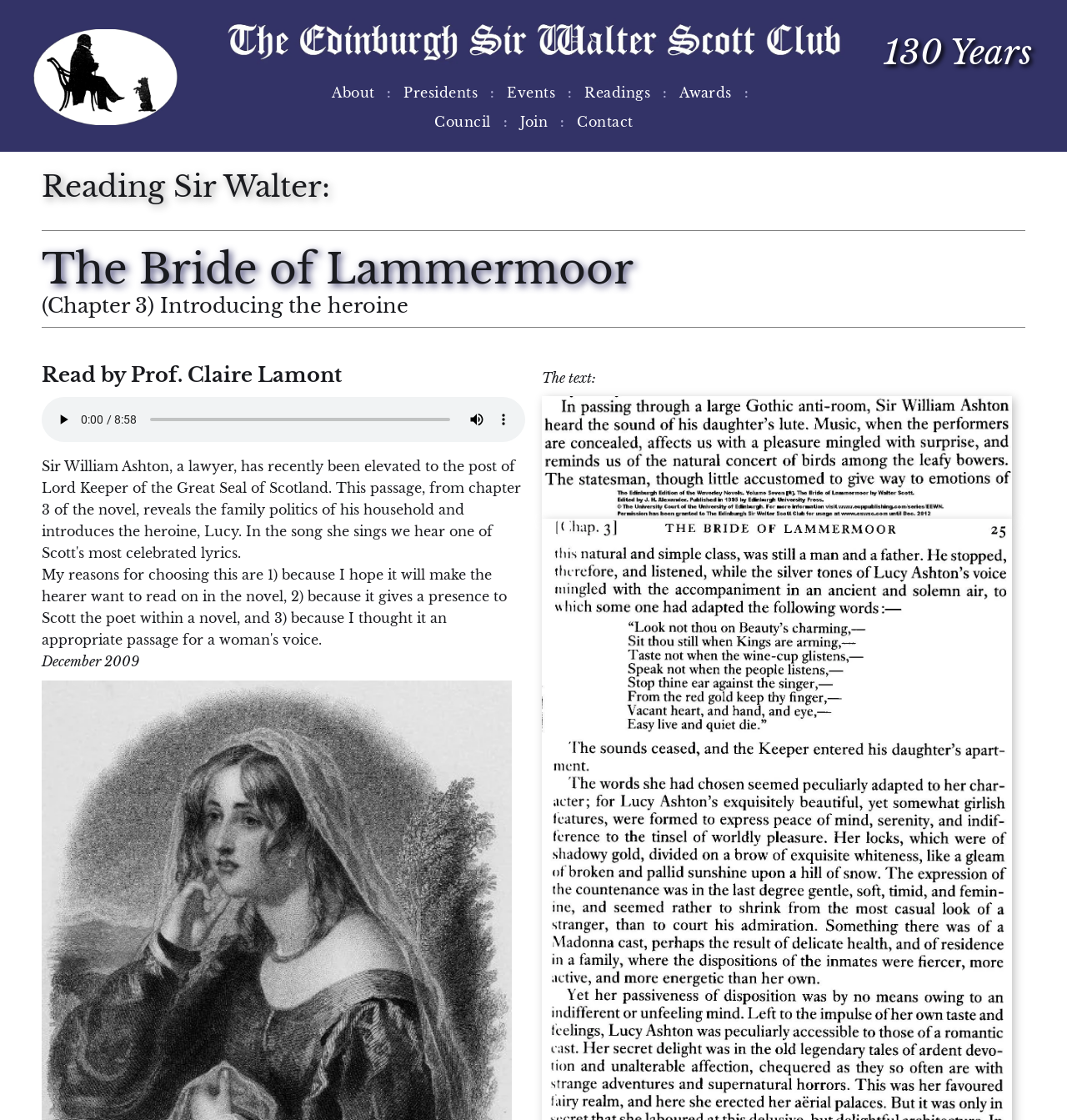What is the purpose of the button with the 'play' icon?
Refer to the image and provide a detailed answer to the question.

I determined the answer by looking at the audio element and the button with the 'play' icon. This suggests that the button is used to play the audio of the reading event.